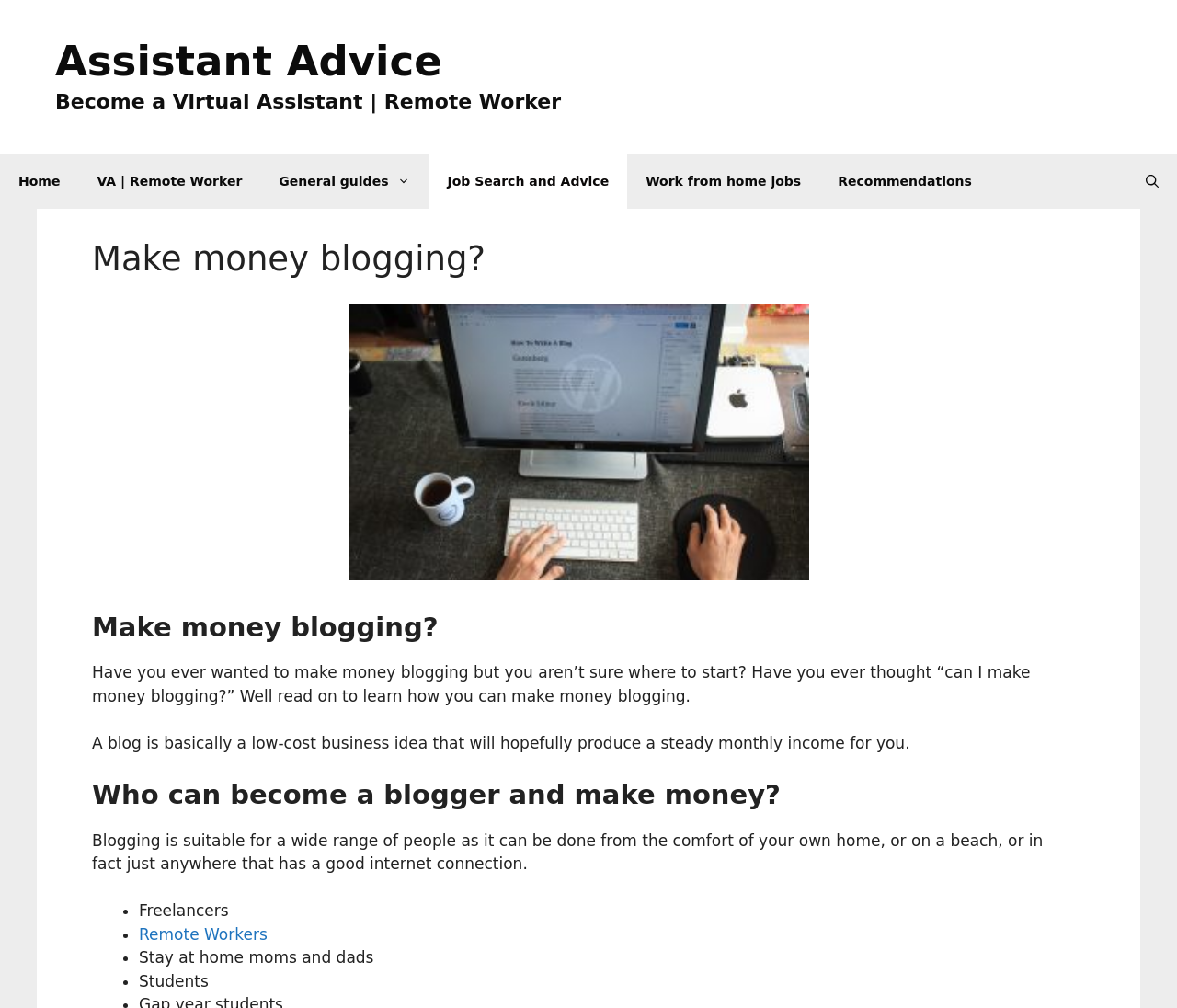What is the purpose of a blog?
Based on the image, respond with a single word or phrase.

Low-cost business idea